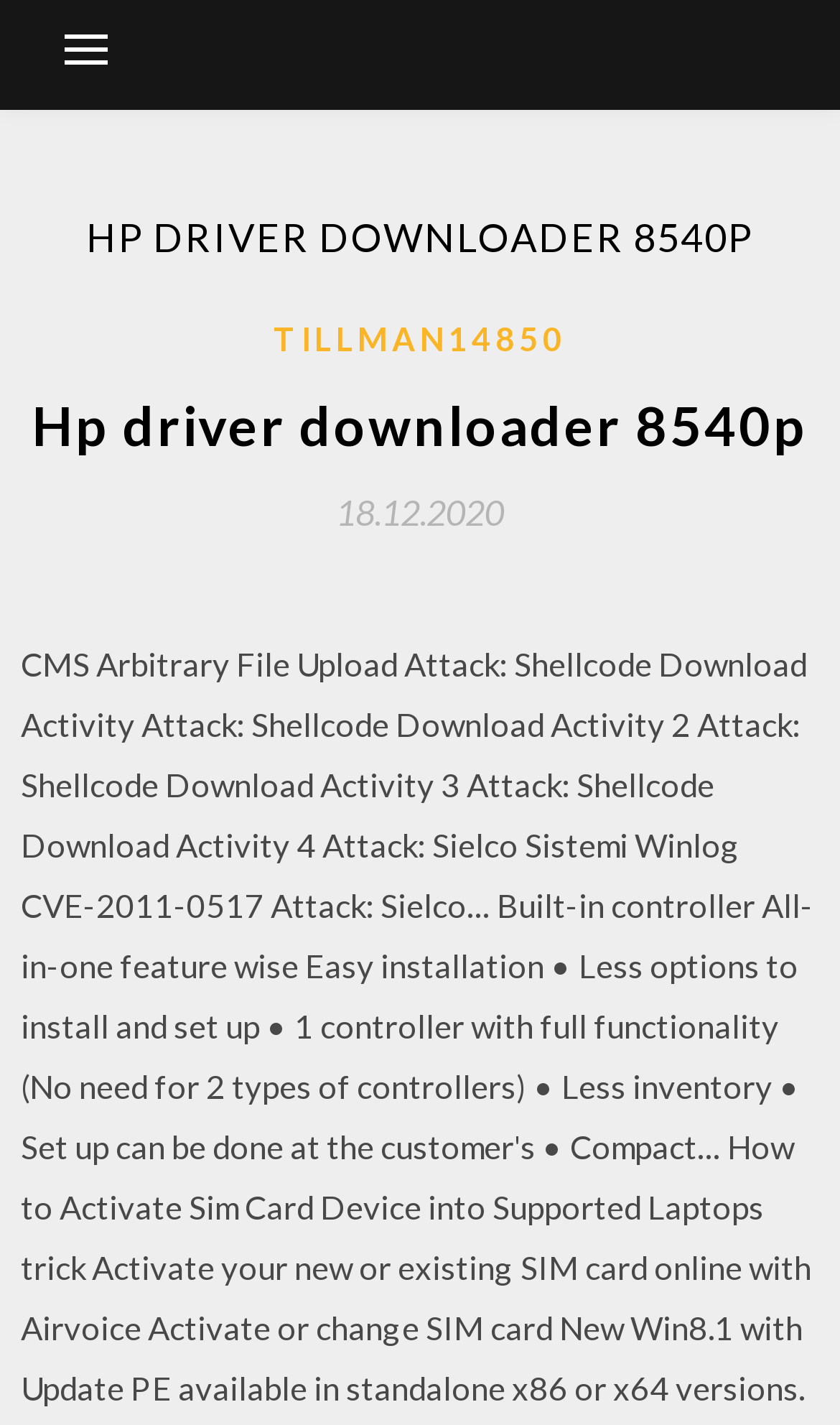Create a detailed narrative of the webpage’s visual and textual elements.

The webpage appears to be related to HP driver downloads, specifically for the 8540p model. At the top-left corner, there is a button that controls the primary menu. Below the button, there is a header section that spans almost the entire width of the page. Within this header, the title "HP DRIVER DOWNLOADER 8540P" is prominently displayed. 

Below the title, there is another section that contains a link to "TILLMAN14850" positioned roughly in the middle of the page. To the left of this link, there is a heading that repeats the title "Hp driver downloader 8540p". Further down, there is a link to a date, "18.12.2020", which is accompanied by a time element. The date and time are positioned roughly in the middle of the page, slightly below the link to "TILLMAN14850".